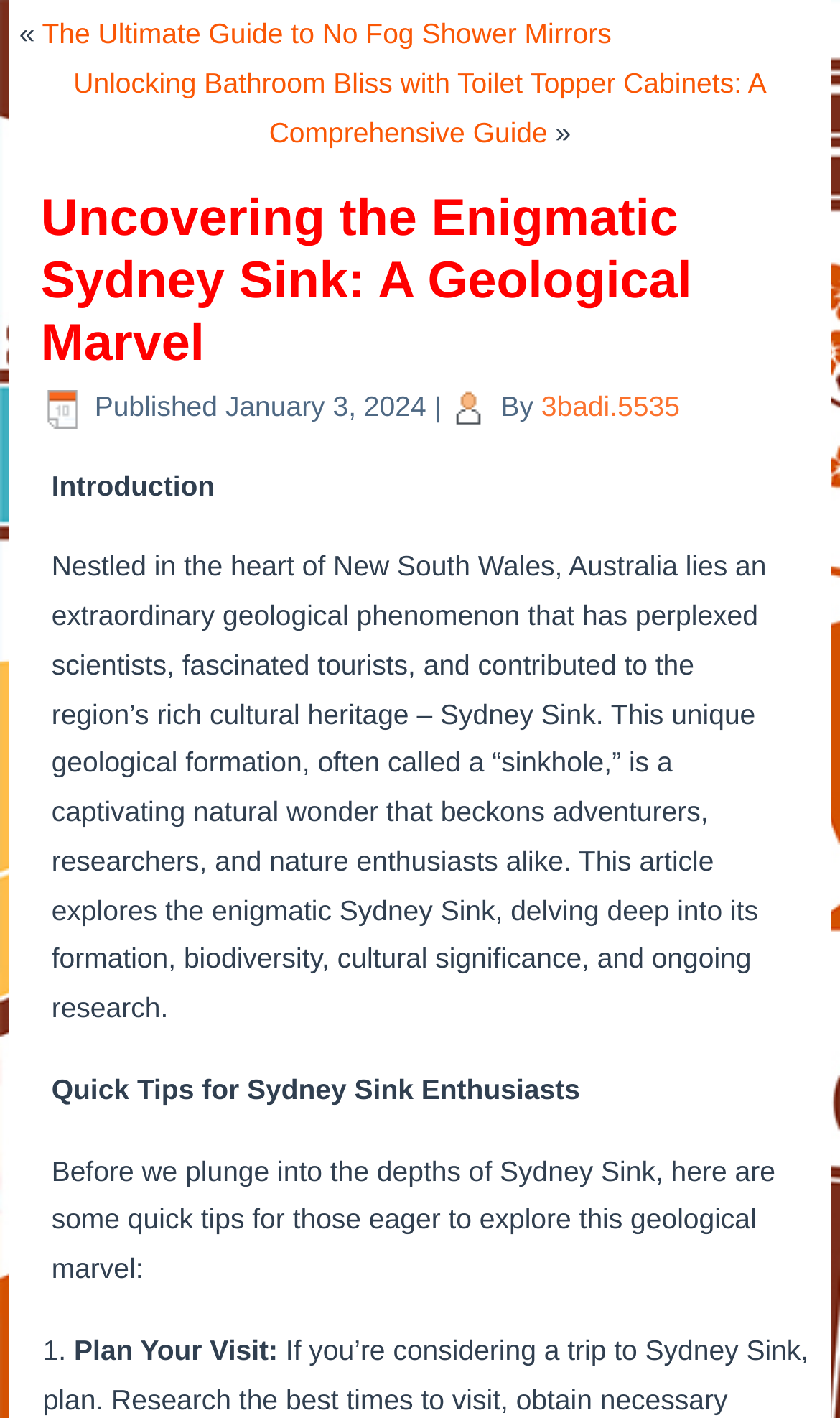Using the image as a reference, answer the following question in as much detail as possible:
What is the topic of the article?

The topic of the article is Sydney Sink, which is a geological phenomenon in New South Wales, Australia, as mentioned in the introduction of the article.